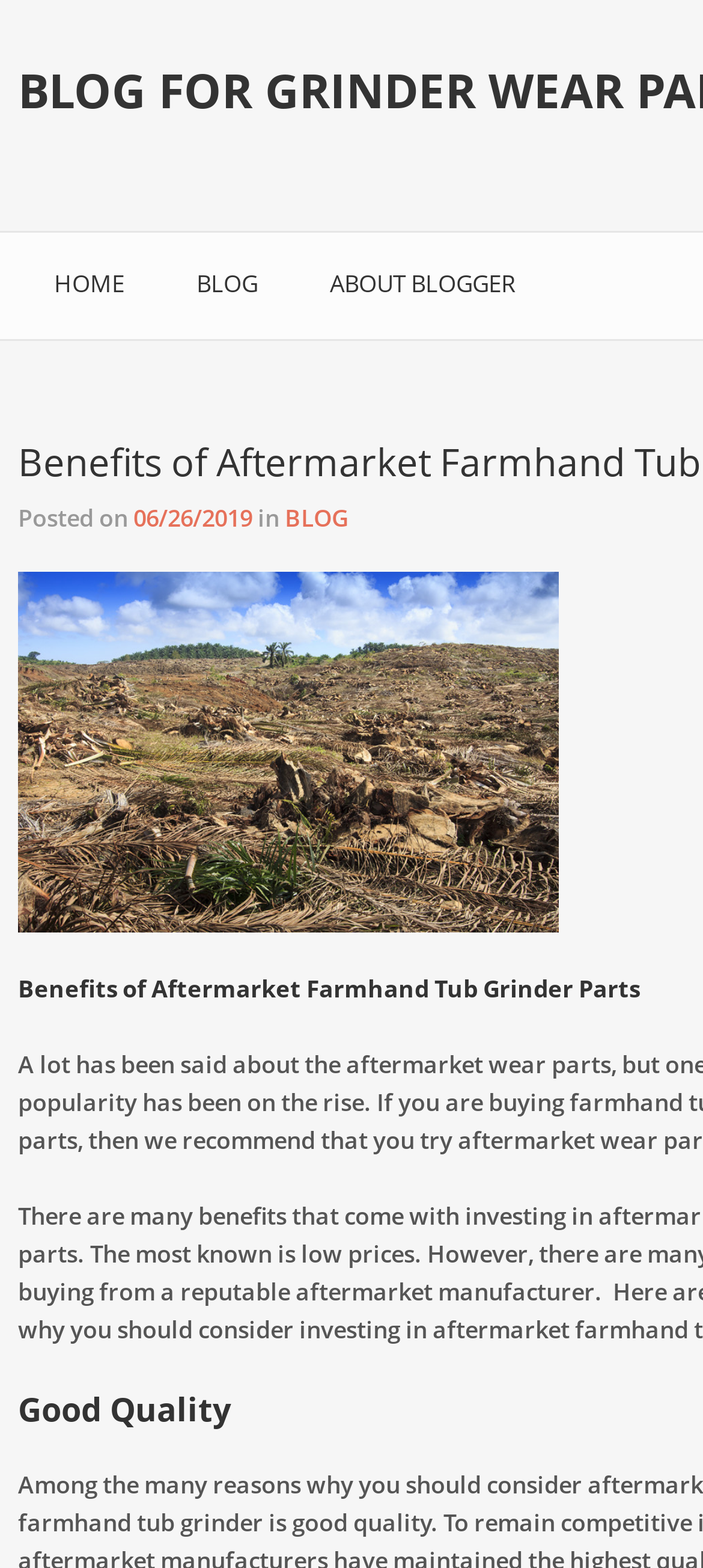How many main navigation links are there?
Refer to the image and provide a detailed answer to the question.

I counted the number of main navigation links by looking at the top of the webpage and found three links: 'HOME', 'BLOG', and 'ABOUT BLOGGER'.